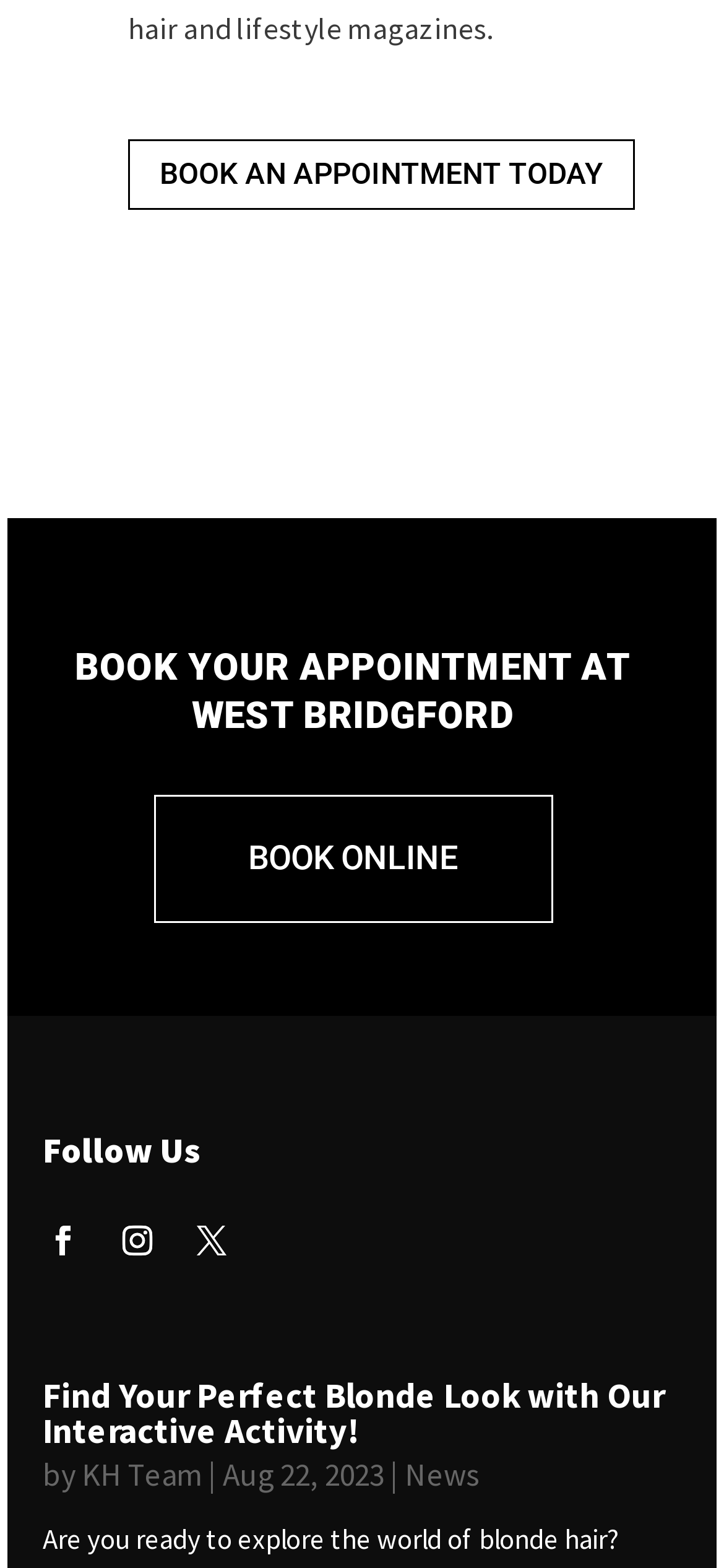What is the main action encouraged on this webpage?
Using the image provided, answer with just one word or phrase.

Book an appointment